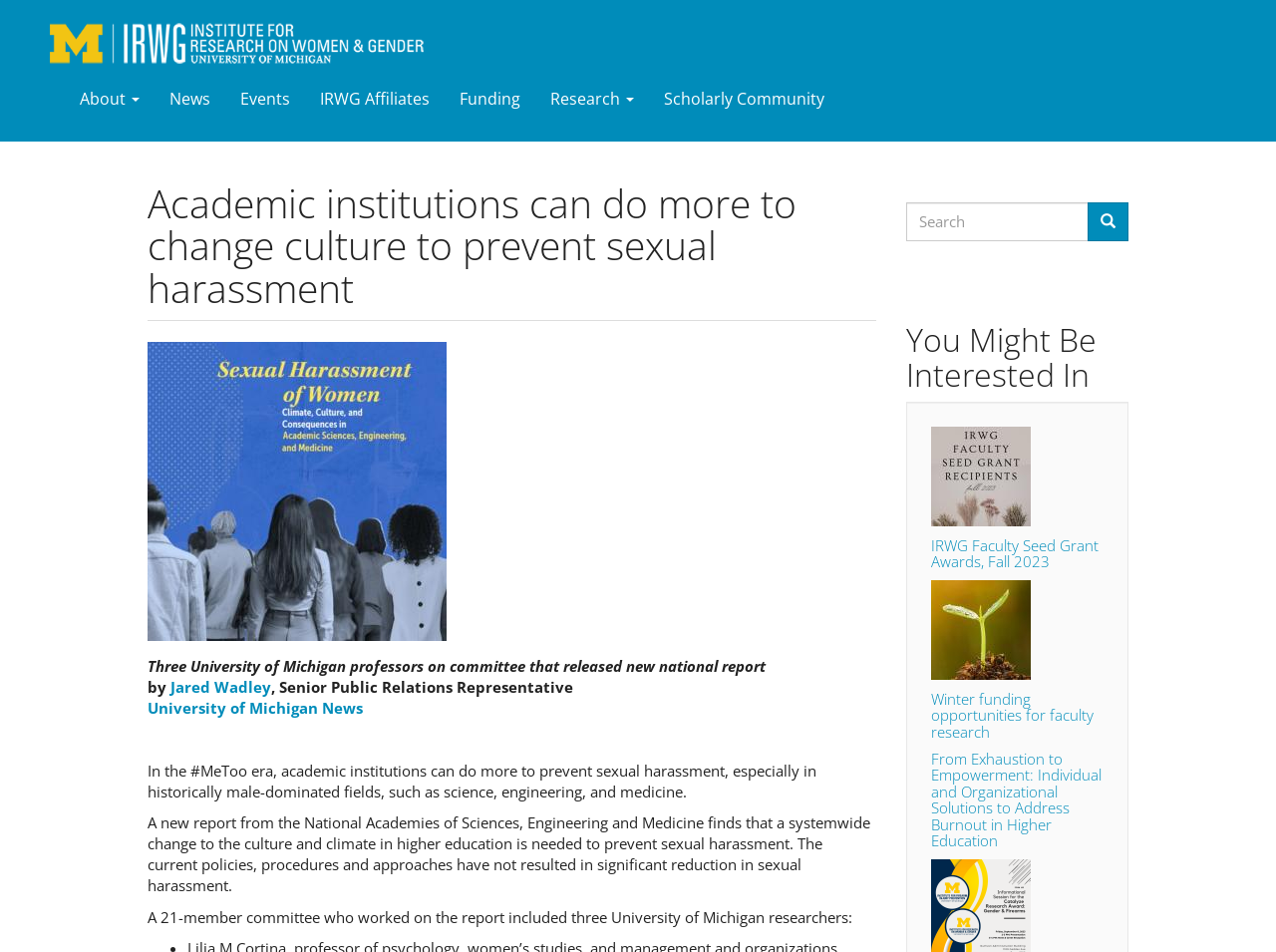Identify the bounding box coordinates of the clickable section necessary to follow the following instruction: "Read the judgment in 'The Star Sea'". The coordinates should be presented as four float numbers from 0 to 1, i.e., [left, top, right, bottom].

None